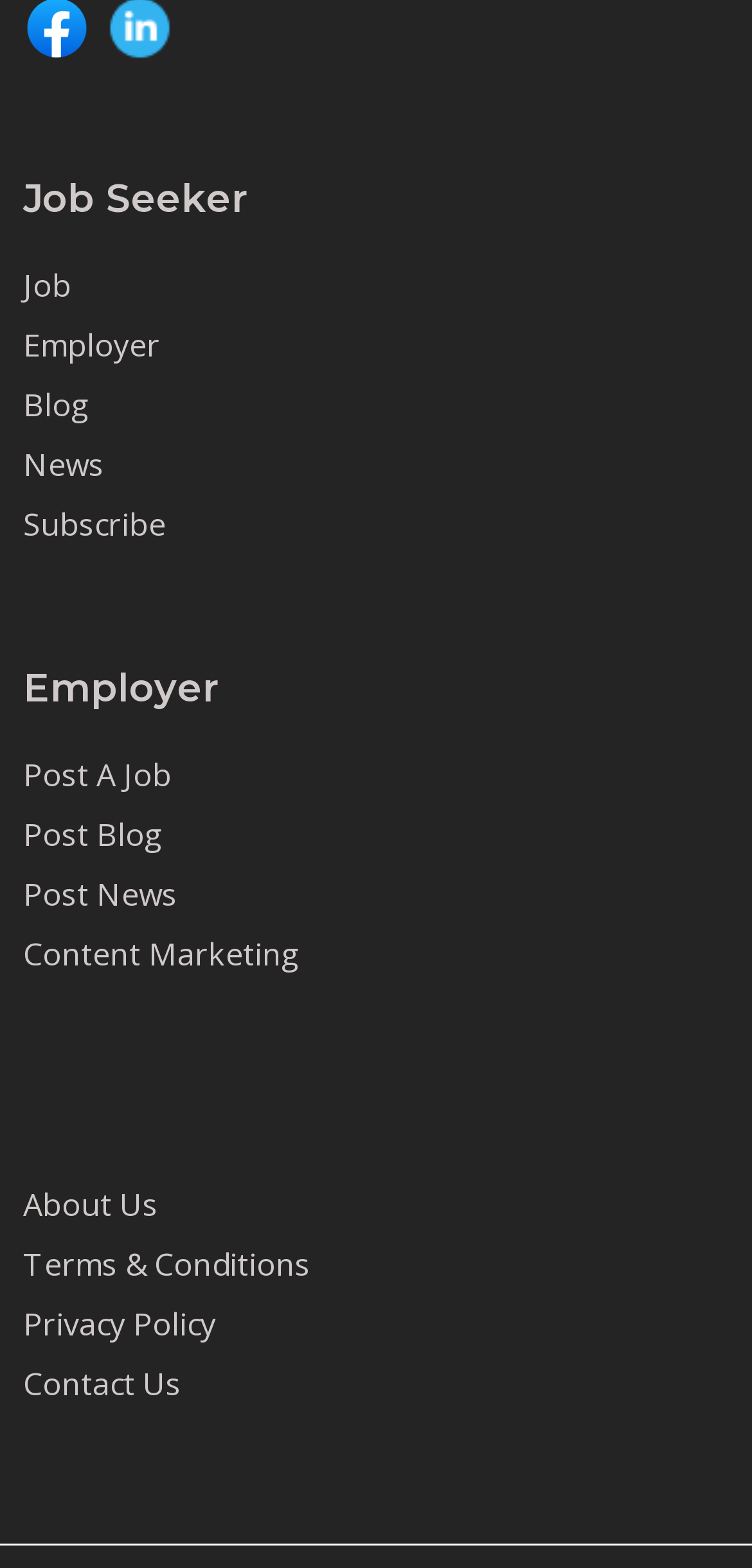Bounding box coordinates are to be given in the format (top-left x, top-left y, bottom-right x, bottom-right y). All values must be floating point numbers between 0 and 1. Provide the bounding box coordinate for the UI element described as: About us

[0.031, 0.754, 0.21, 0.782]